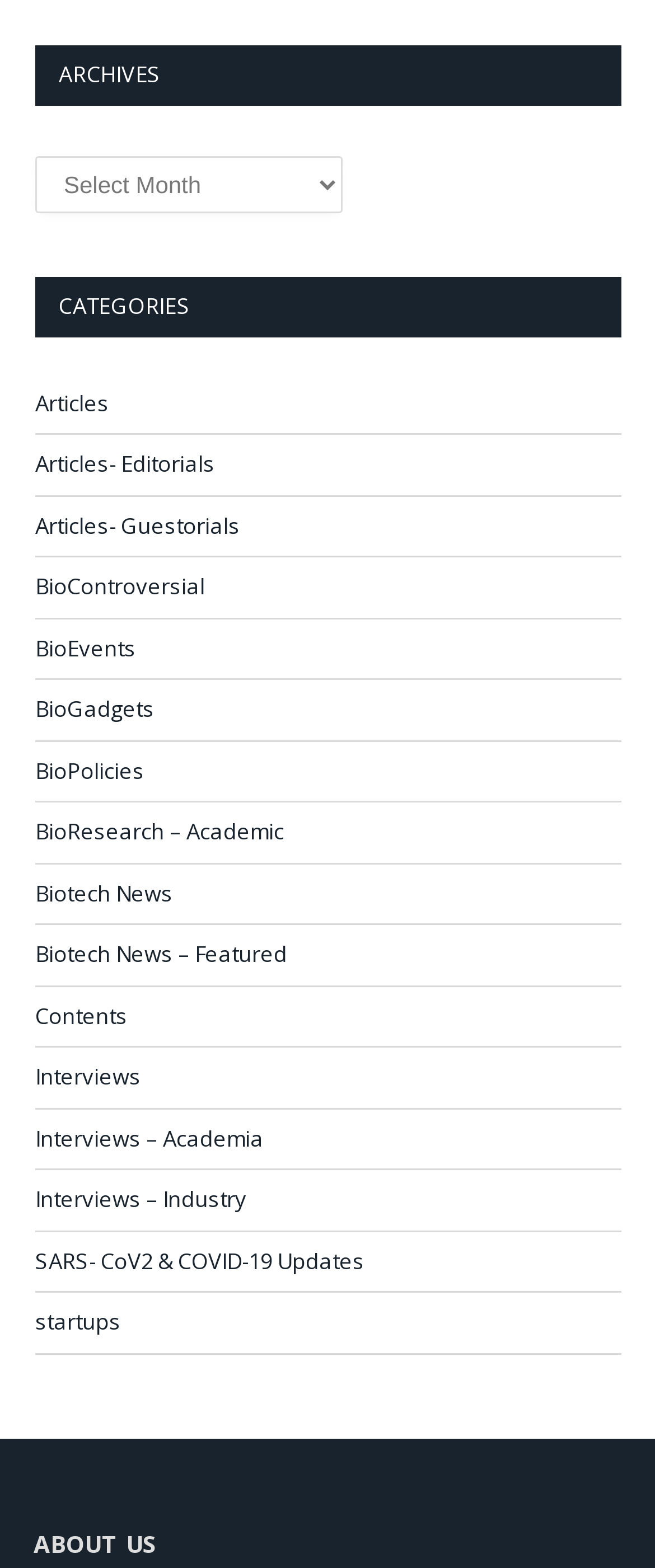Answer the question in a single word or phrase:
Is the 'Archives' combobox expanded?

No